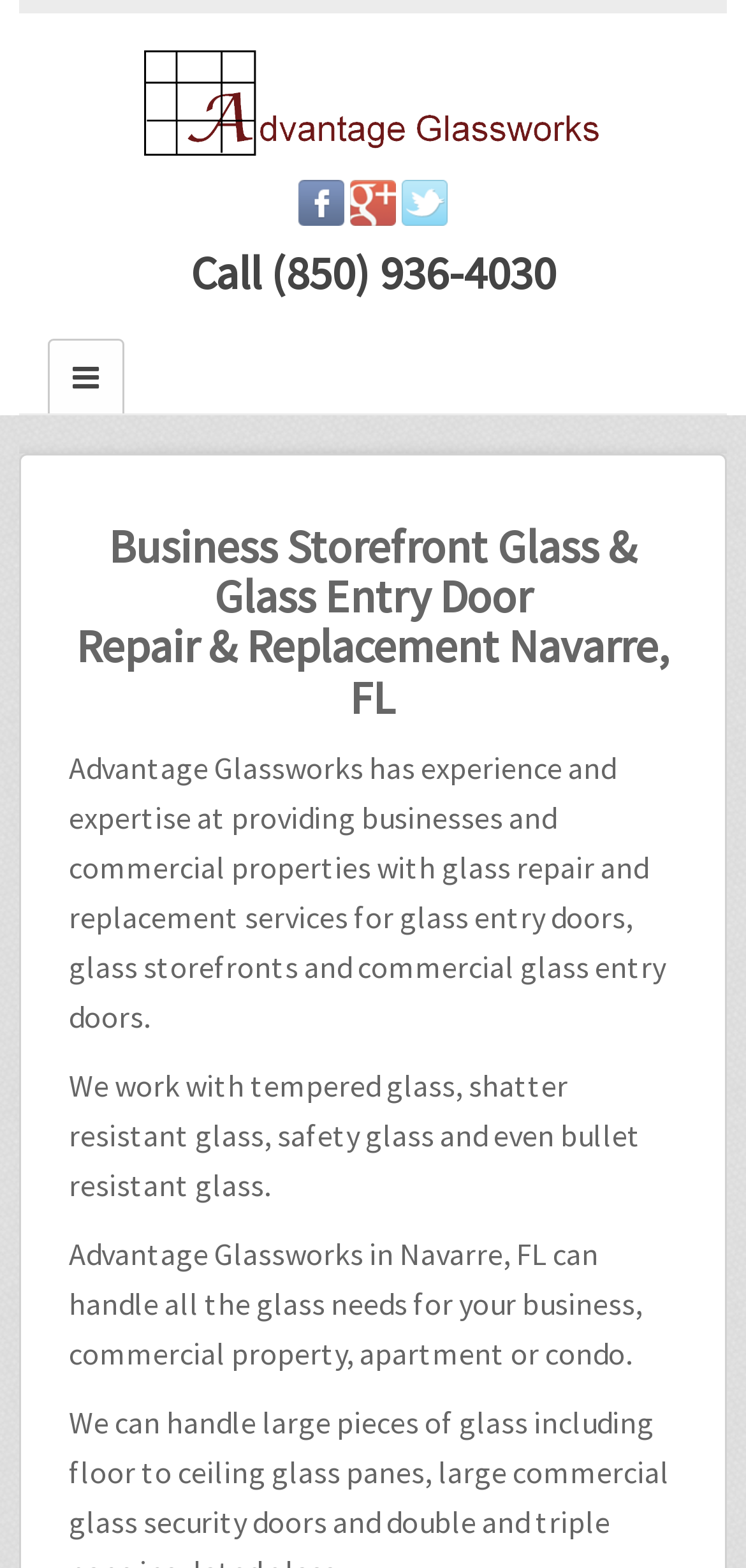Observe the image and answer the following question in detail: What types of glass does Advantage Glassworks work with?

I found this information by reading the StaticText 'We work with tempered glass, shatter resistant glass, safety glass and even bullet resistant glass.' which lists the types of glass that Advantage Glassworks works with.